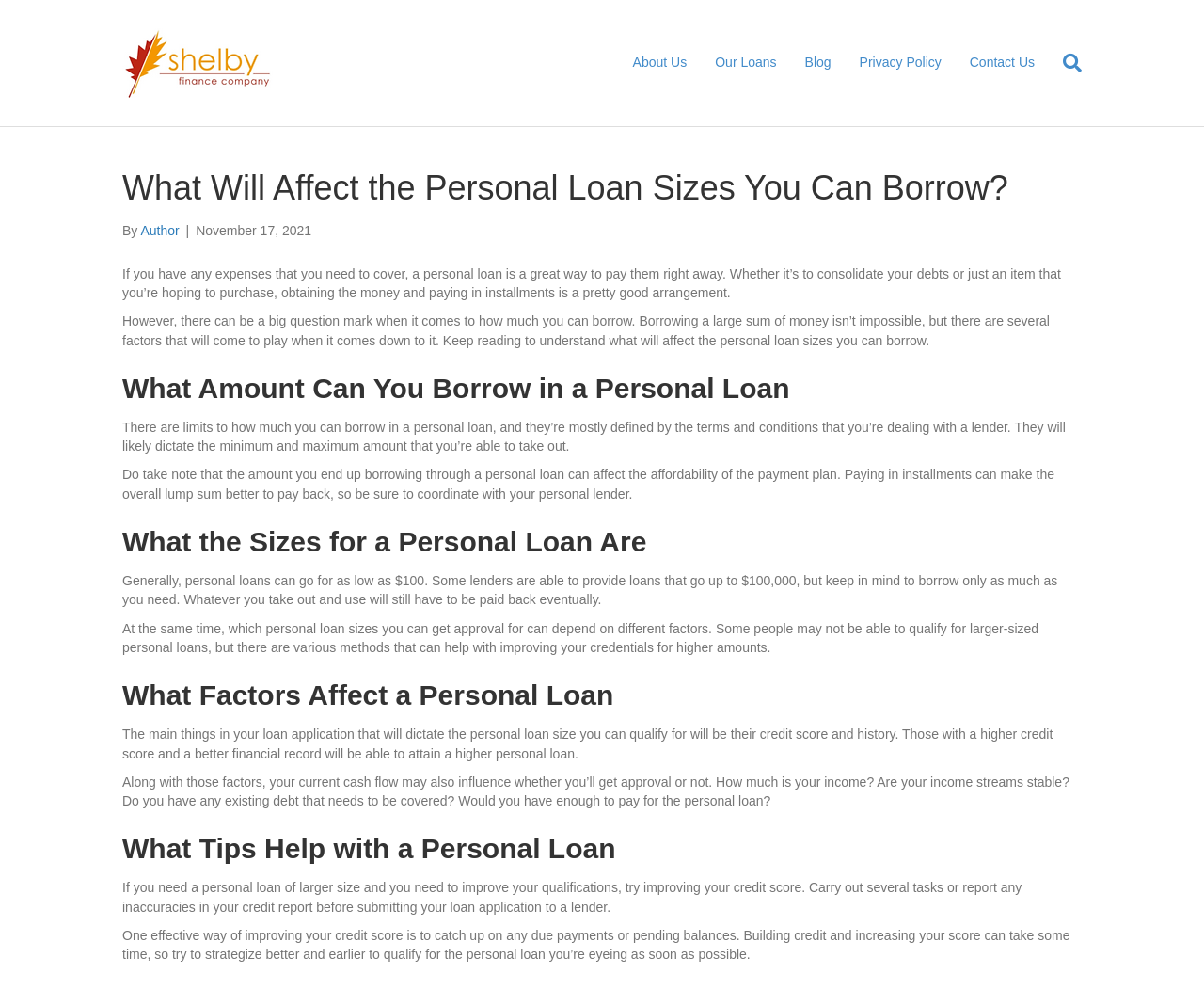What is the purpose of a personal loan?
Please craft a detailed and exhaustive response to the question.

According to the webpage, a personal loan is a great way to pay expenses right away, whether it's to consolidate debts or purchase an item.